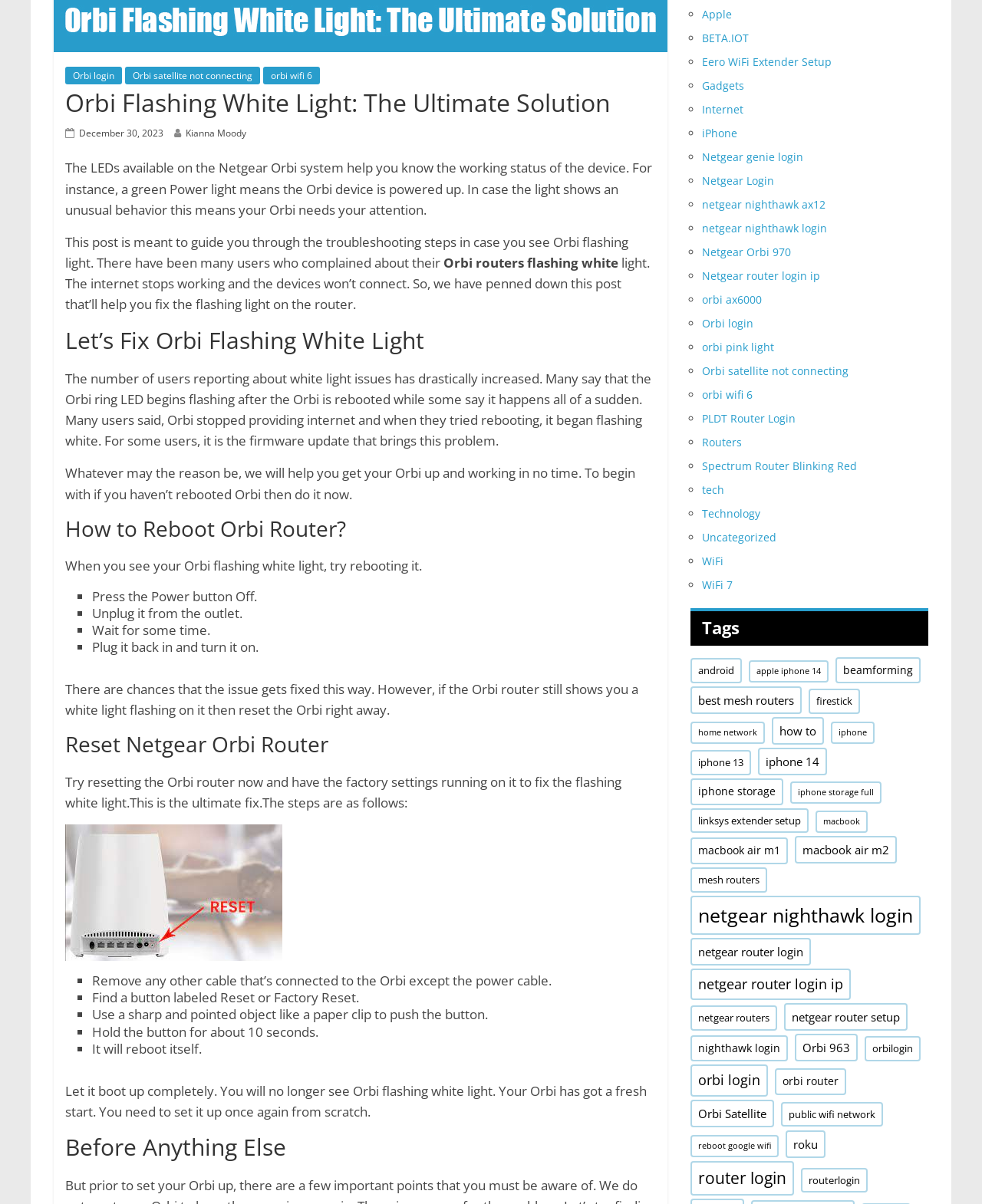Extract the bounding box of the UI element described as: "orbi login".

[0.703, 0.884, 0.782, 0.911]